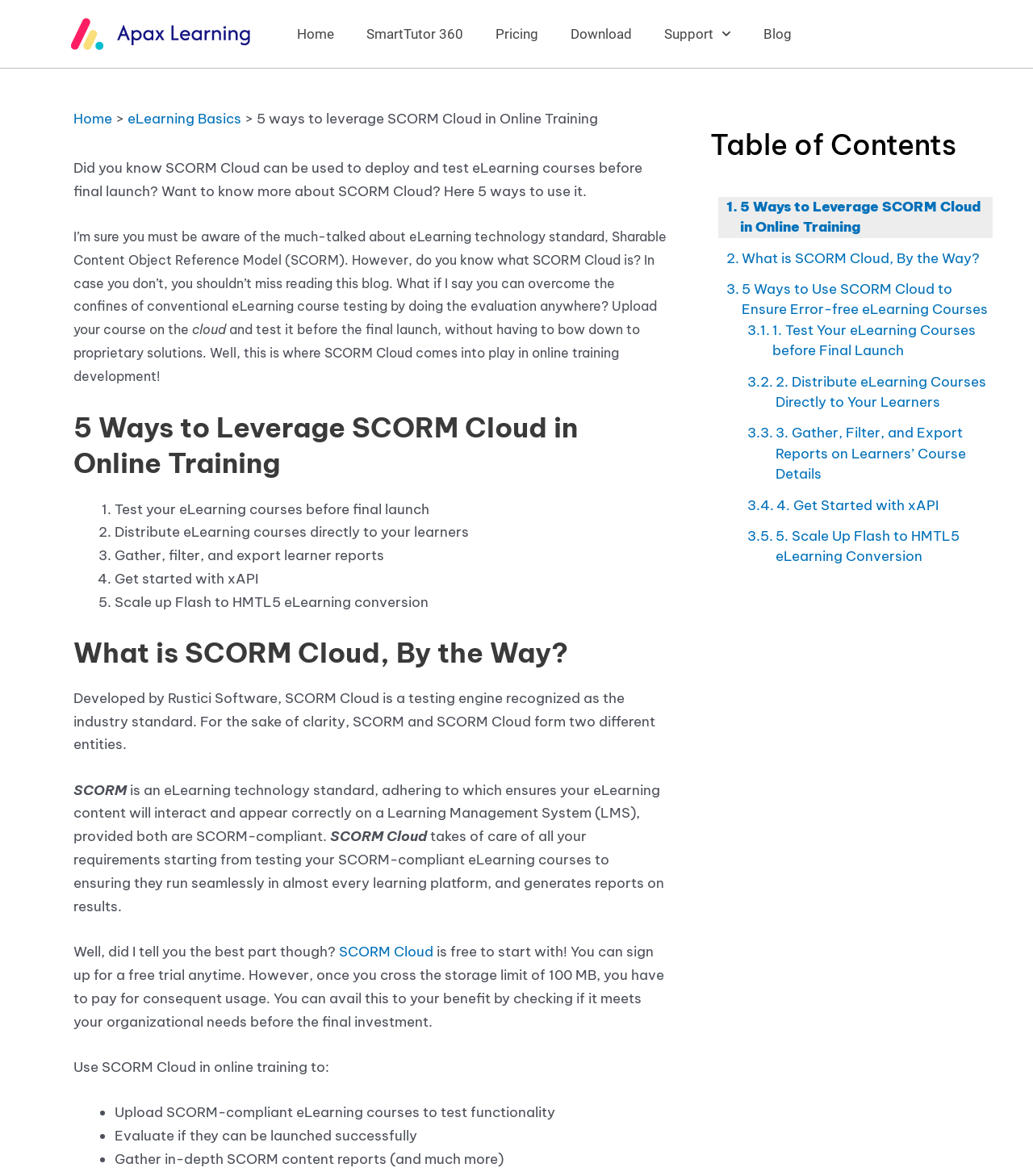What is the purpose of SCORM Cloud?
Examine the image and provide an in-depth answer to the question.

SCORM Cloud is used to deploy and test eLearning courses before final launch, and it also helps in distributing eLearning courses directly to learners, gathering reports, and ensuring seamless running of courses on various learning platforms.